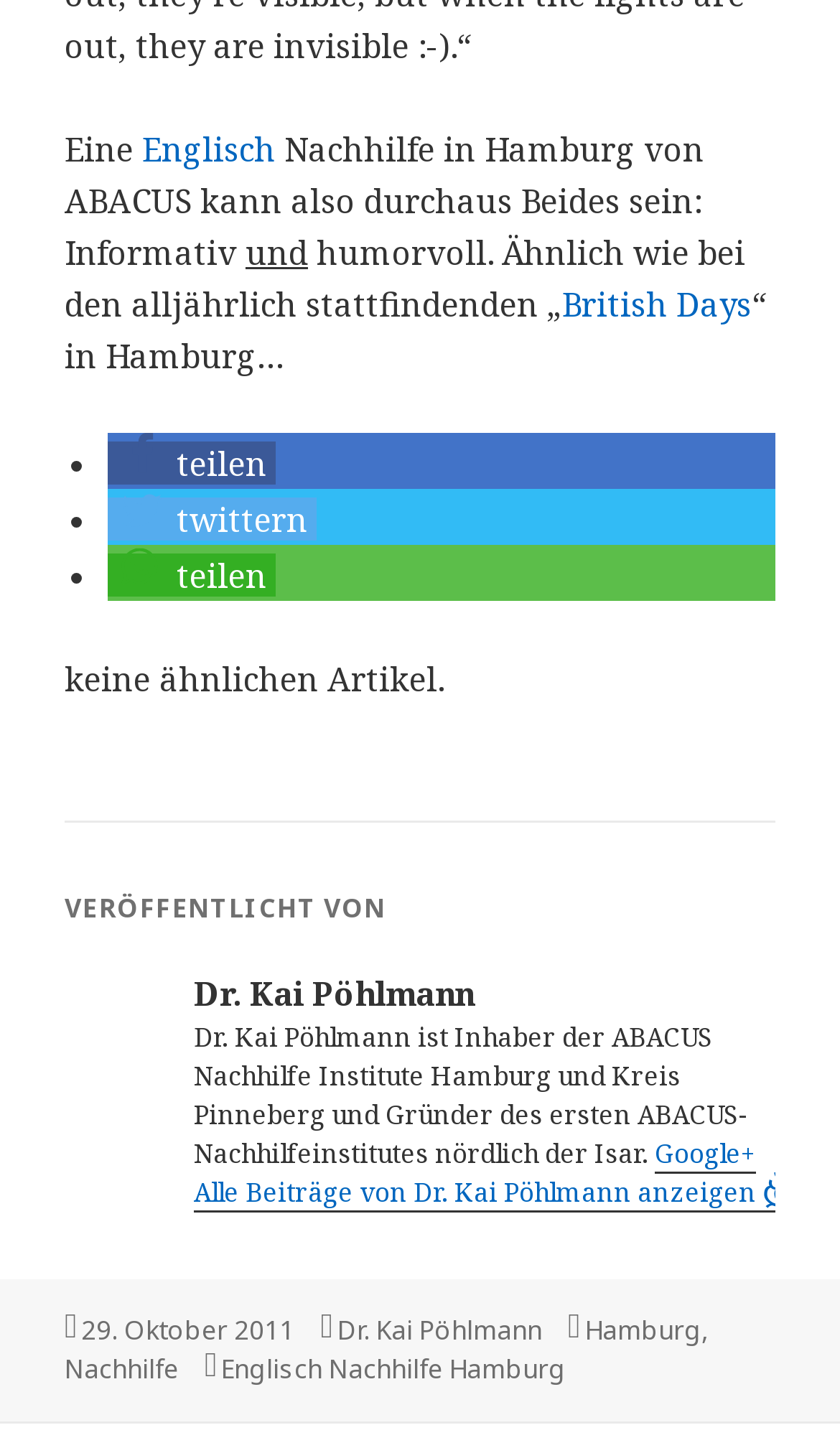Please pinpoint the bounding box coordinates for the region I should click to adhere to this instruction: "View all posts by 'Dr. Kai Pöhlmann'".

[0.231, 0.811, 0.941, 0.837]